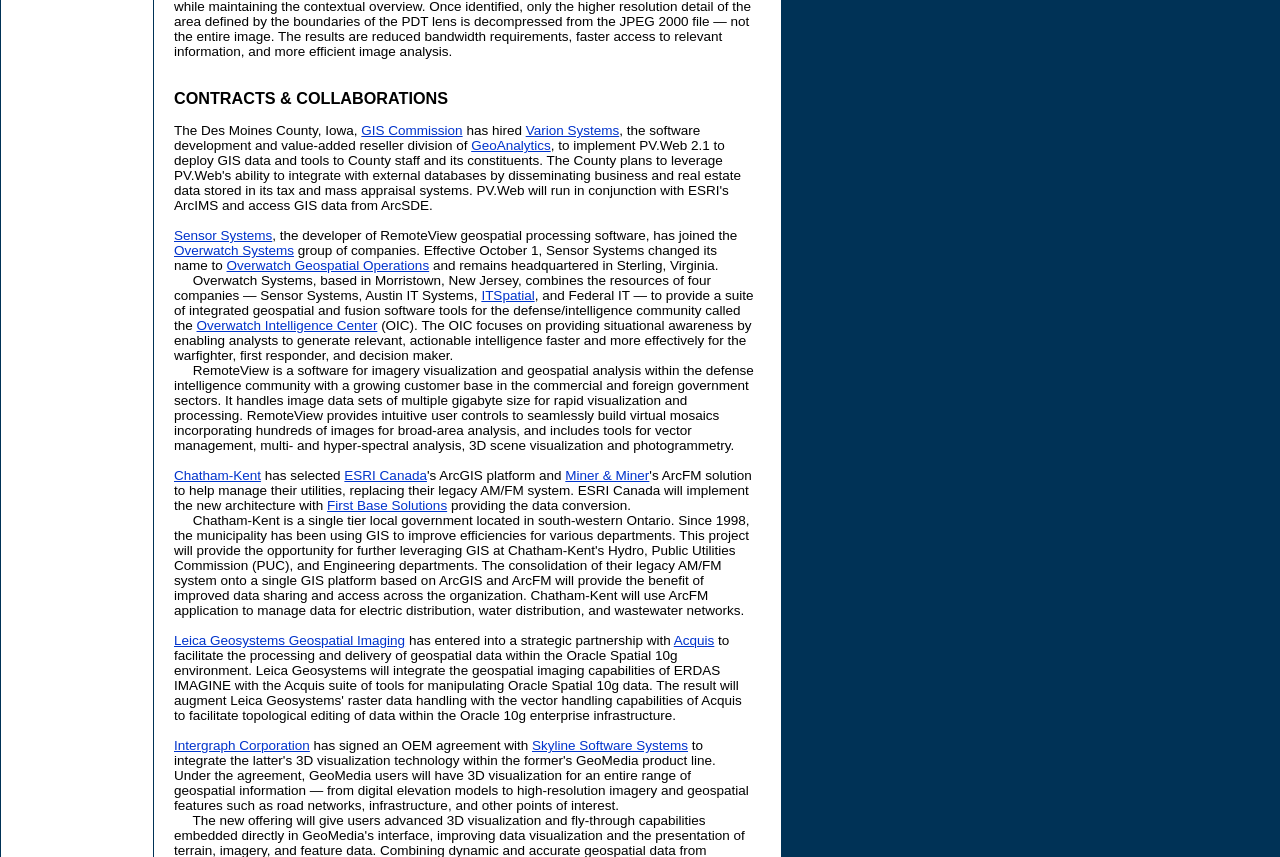What is the name of the geospatial processing software developed by Sensor Systems?
Answer briefly with a single word or phrase based on the image.

RemoteView